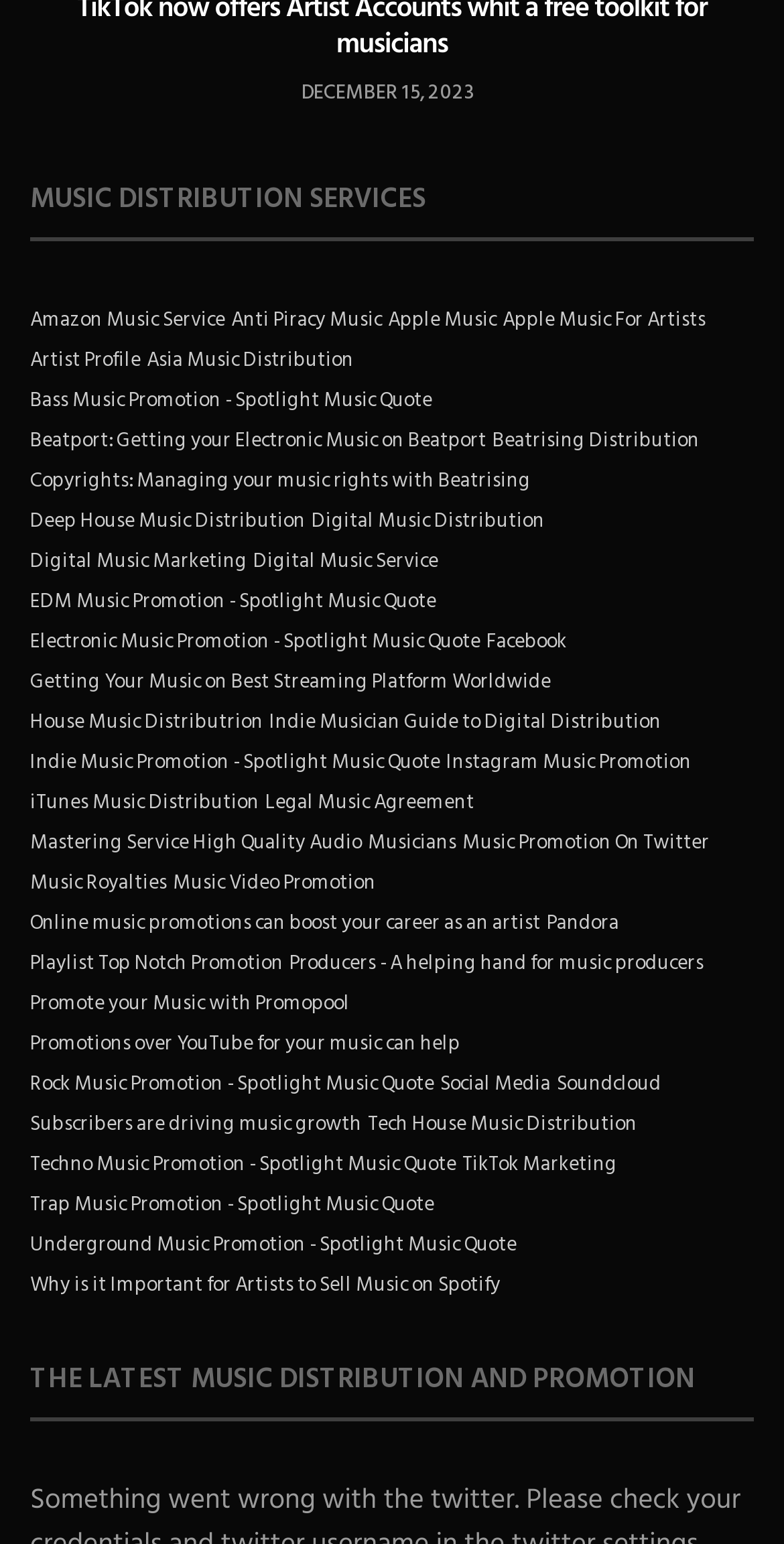Find the bounding box coordinates for the area that should be clicked to accomplish the instruction: "Learn about Music Royalties".

[0.038, 0.561, 0.213, 0.581]